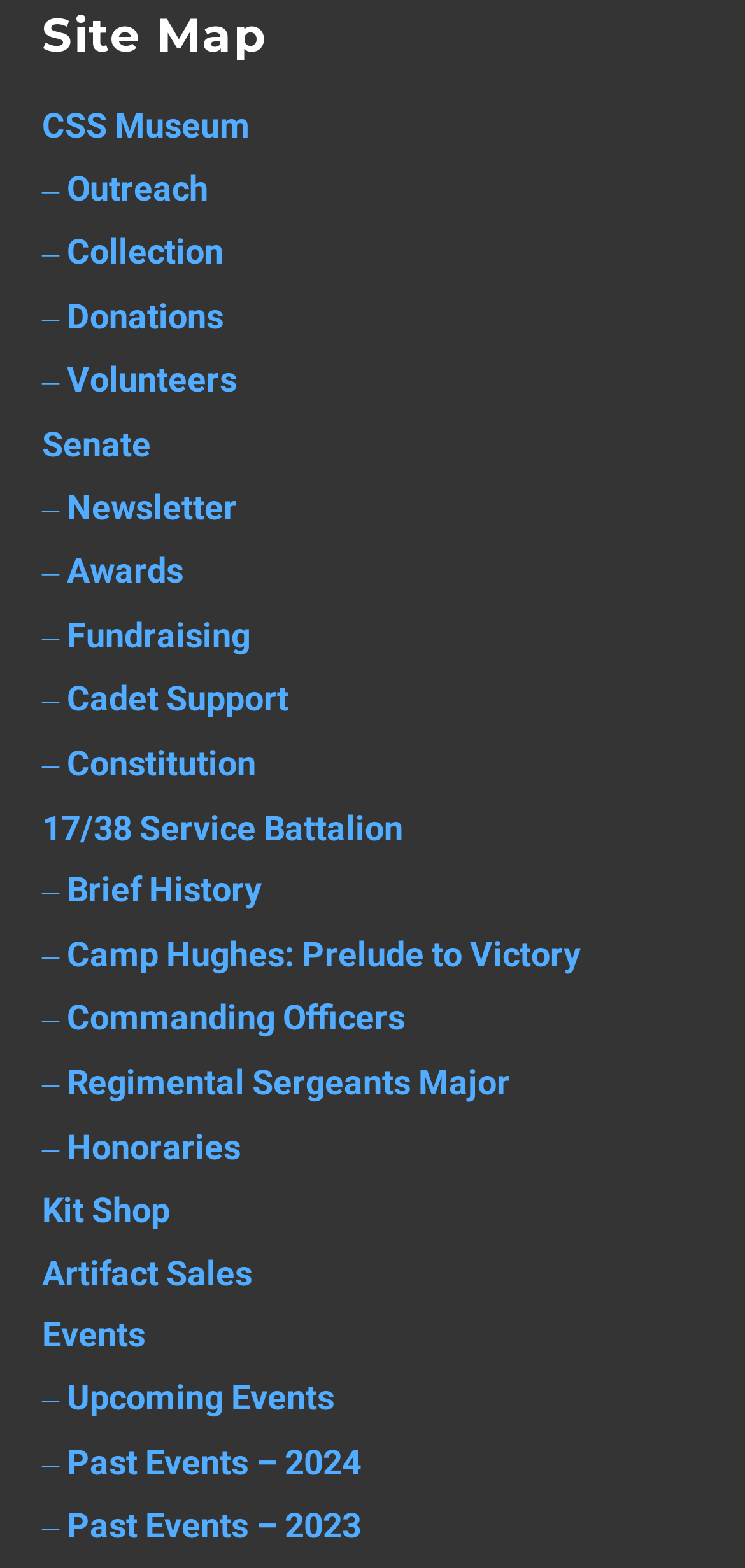Carefully examine the image and provide an in-depth answer to the question: How many links are in the top menu?

I counted the number of link elements in the top menu section of the webpage, which are 'CSS Museum', '– Outreach', '– Collection', '– Donations', '– Volunteers', 'Senate', '– Newsletter', '– Awards', '– Fundraising', '– Cadet Support', '– Constitution', '17/38 Service Battalion', 'Kit Shop', 'Artifact Sales', and 'Events'.